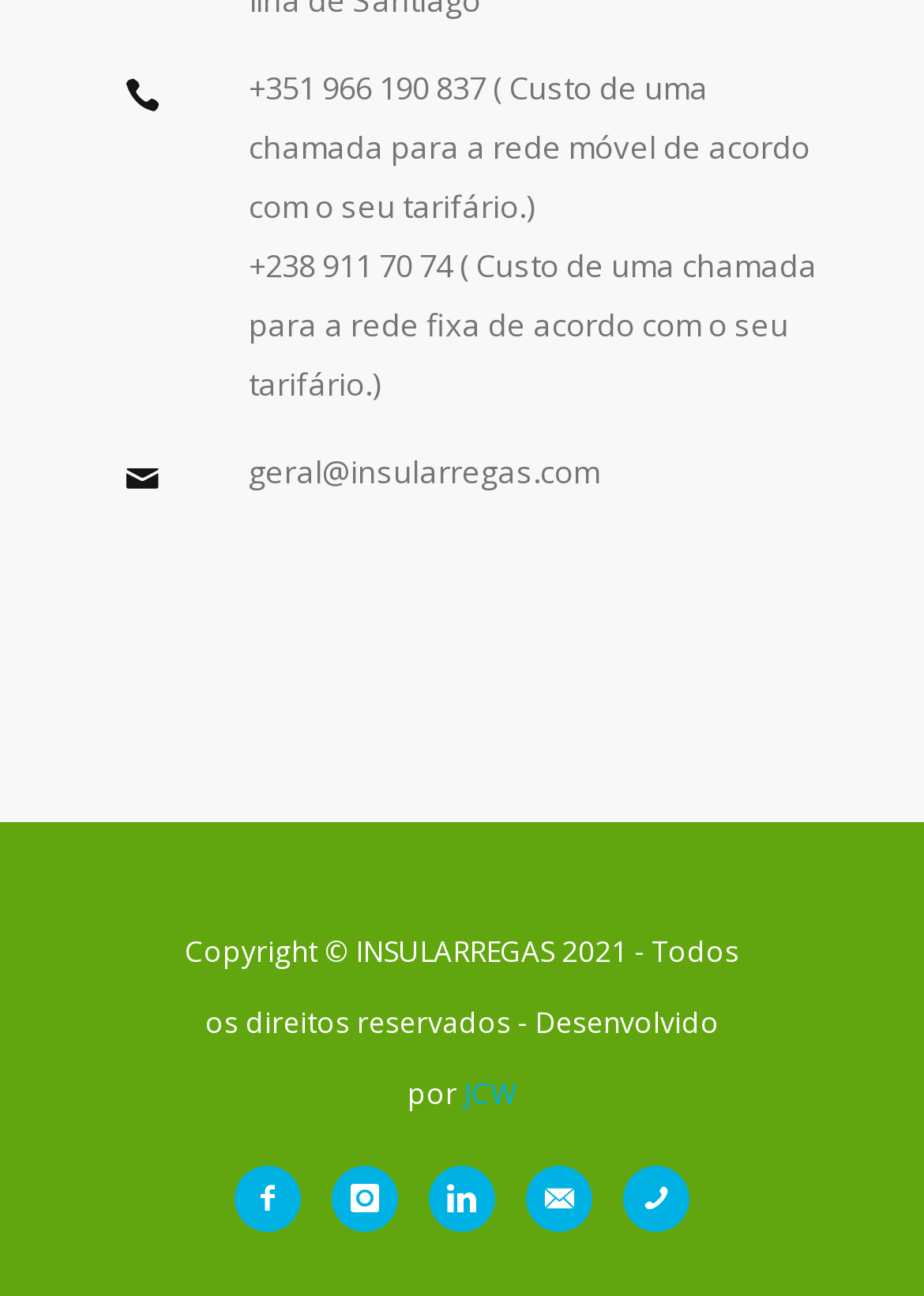Provide the bounding box coordinates for the area that should be clicked to complete the instruction: "Check Al-Ahram Weekly".

None